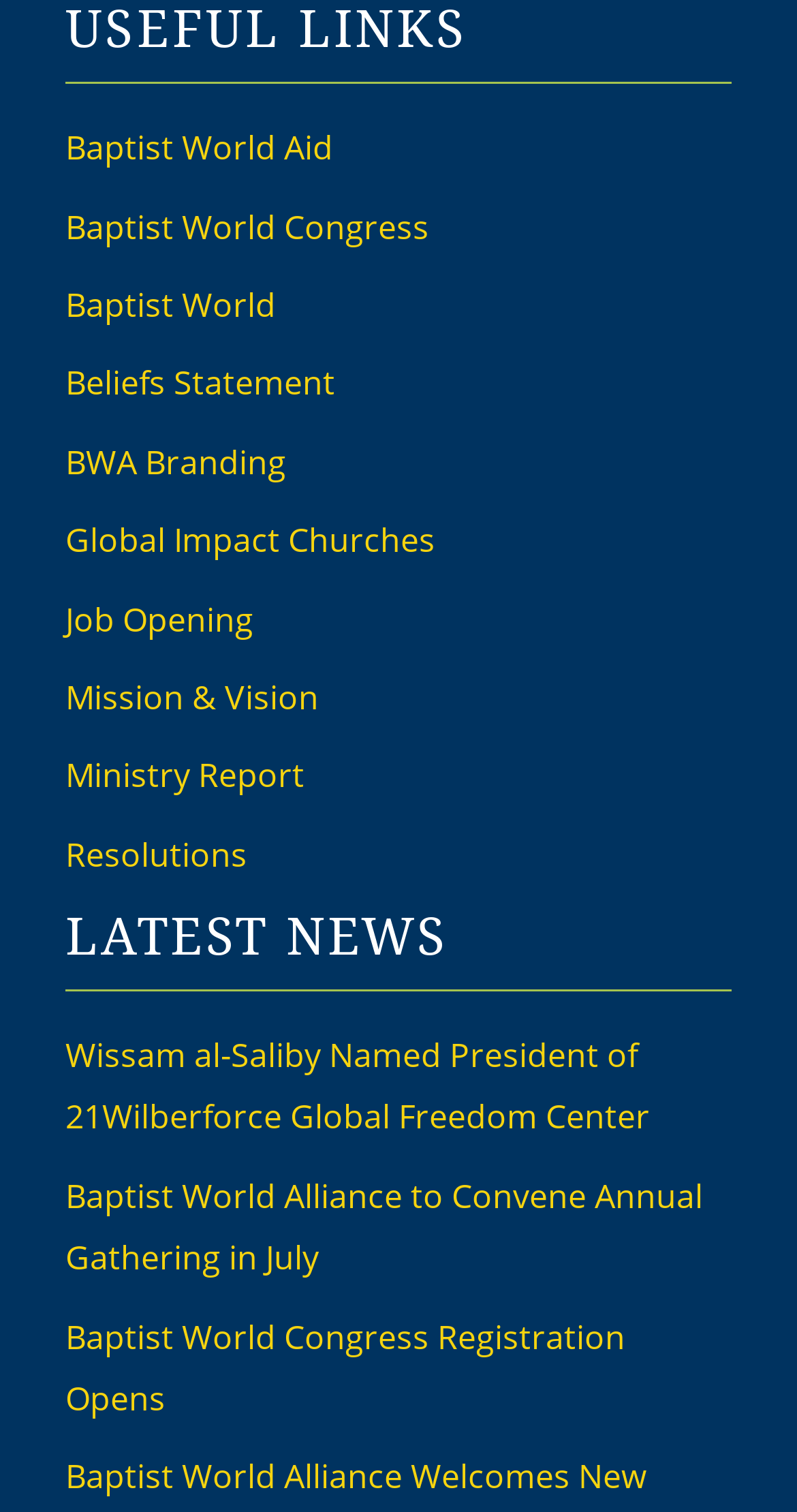Pinpoint the bounding box coordinates of the area that should be clicked to complete the following instruction: "learn about Baptist World Congress". The coordinates must be given as four float numbers between 0 and 1, i.e., [left, top, right, bottom].

[0.082, 0.135, 0.539, 0.164]